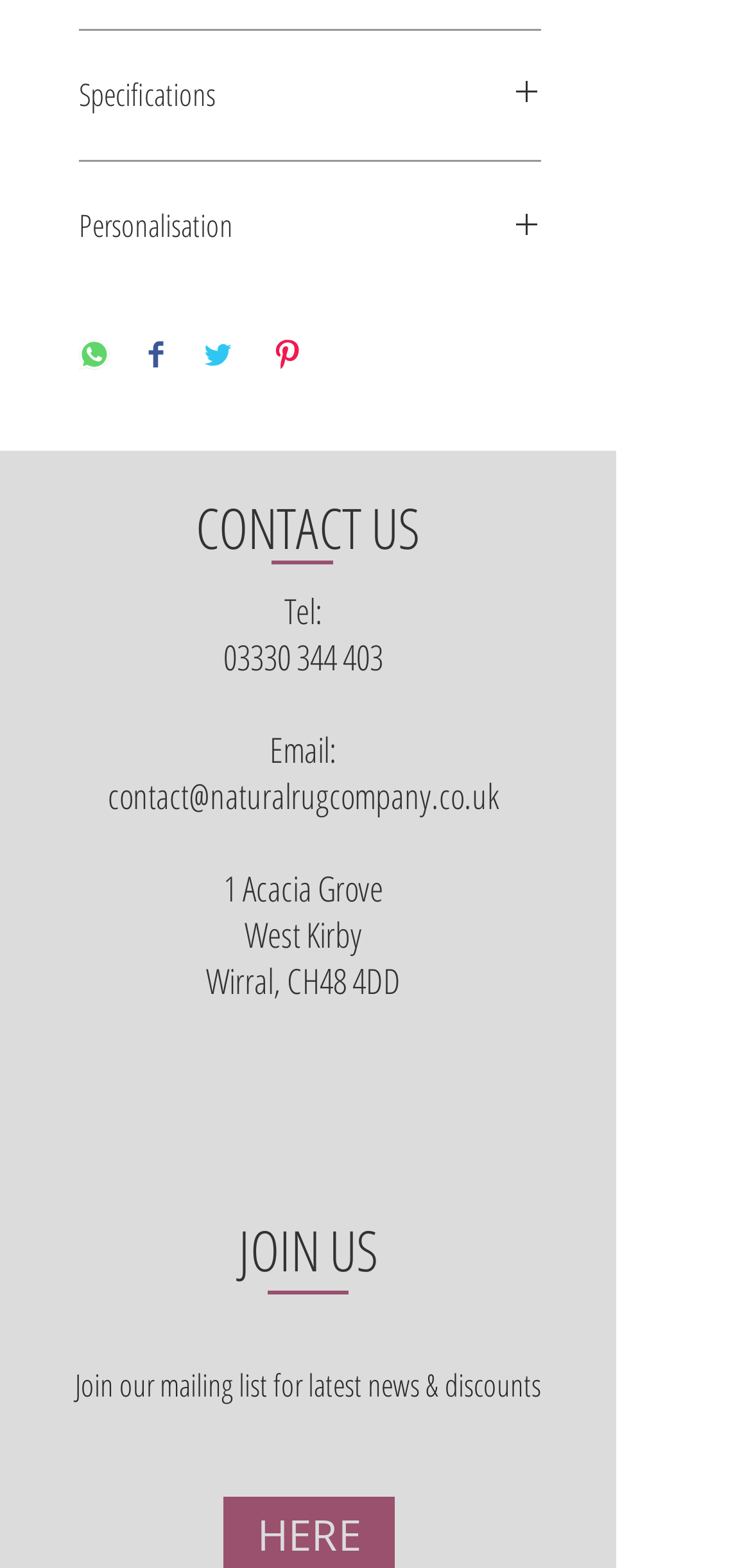Provide the bounding box coordinates of the UI element this sentence describes: "aria-label="Twitter - Black Circle"".

[0.29, 0.668, 0.39, 0.716]